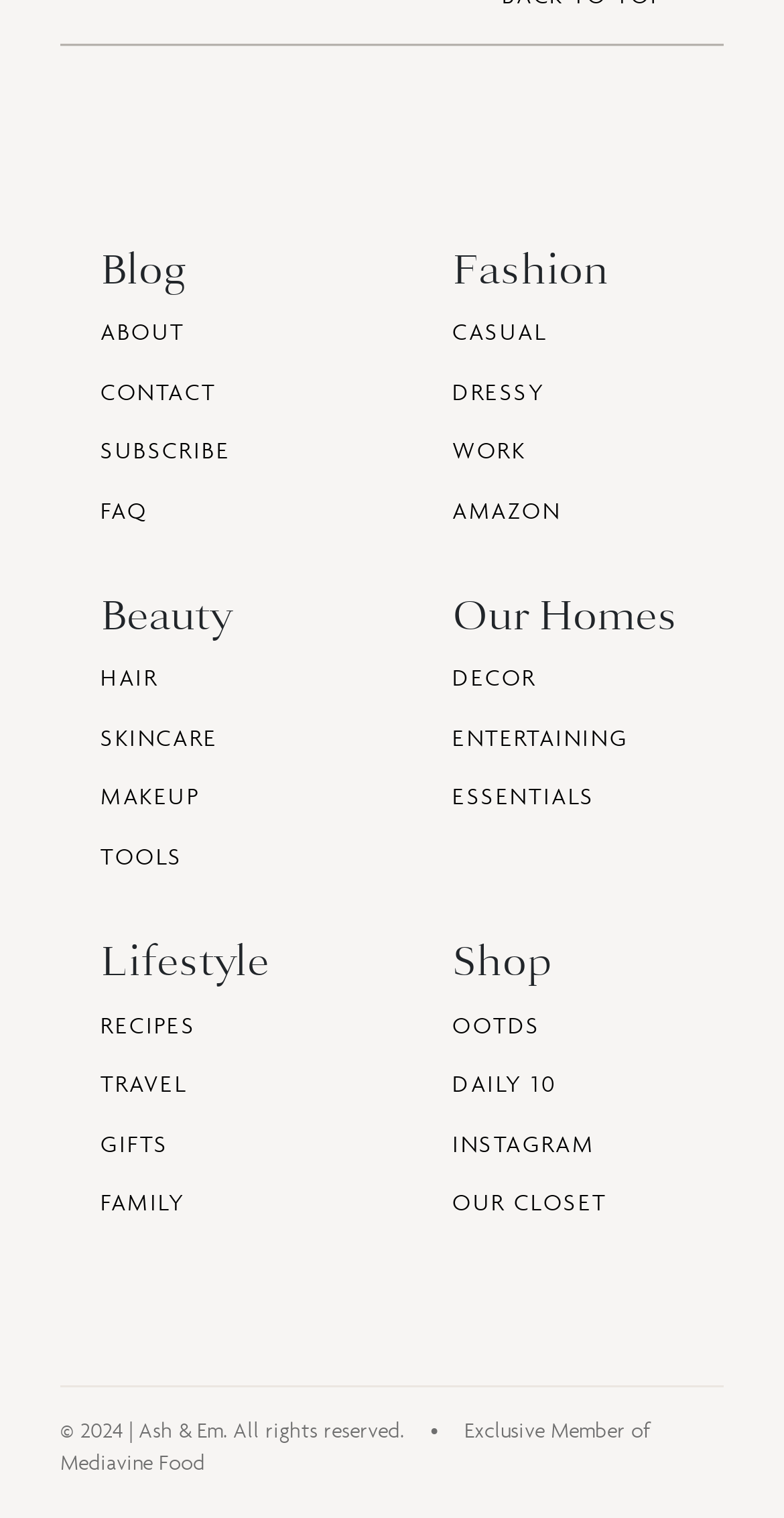Refer to the image and offer a detailed explanation in response to the question: How many categories are there in the Fashion section?

By examining the webpage, I found that the Fashion section has three categories: CASUAL, DRESSY, and WORK, which are listed as links under the Fashion heading.